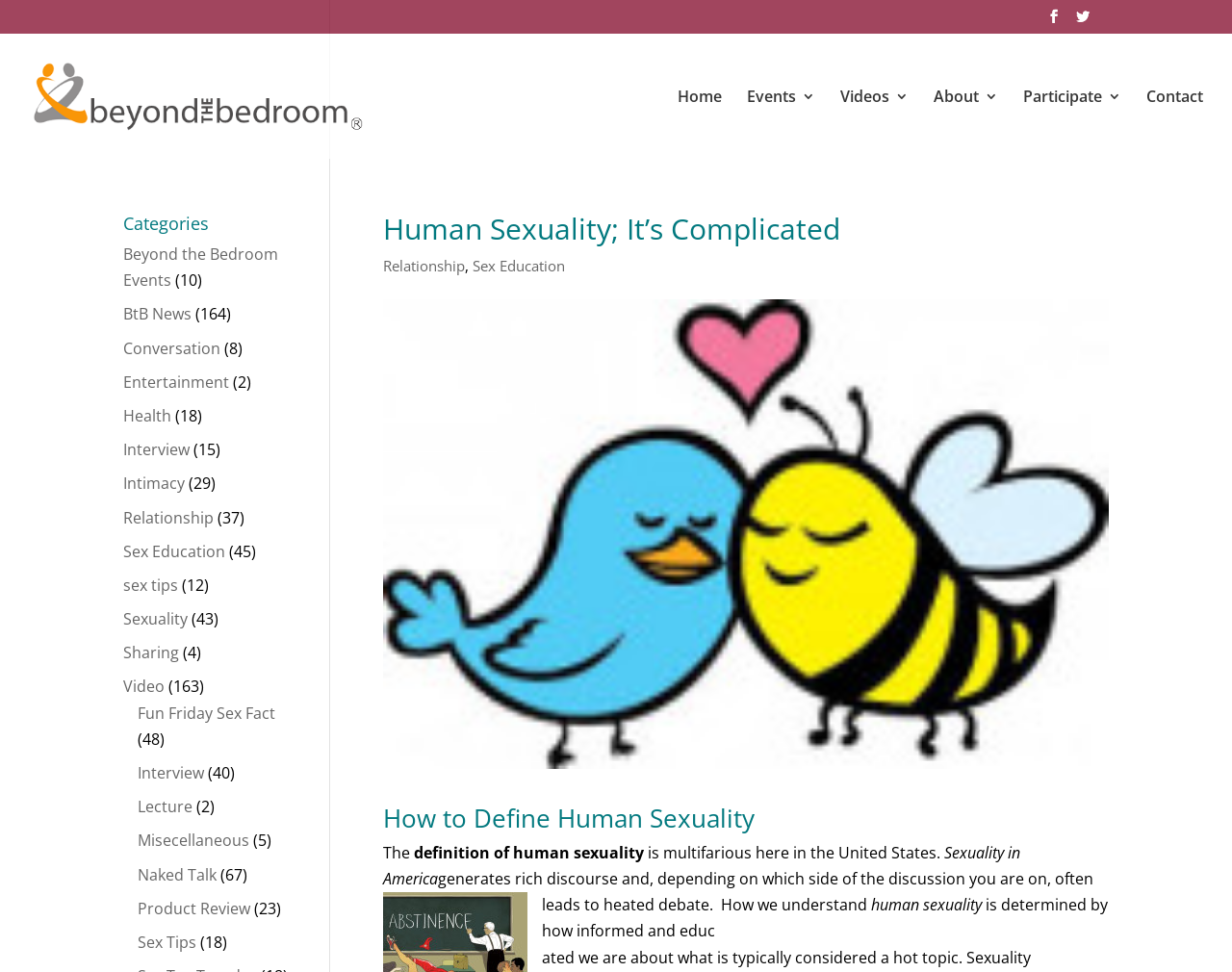Give a complete and precise description of the webpage's appearance.

This webpage is about human sexuality, with a focus on defining and understanding it. At the top, there is a navigation menu with links to "Home", "Events", "Videos", "About", "Participate", and "Contact". Below the navigation menu, there is a heading that reads "Human Sexuality; It's Complicated" followed by a series of links to related topics such as "Relationship", "Sex Education", and "Participate".

The main content of the page is divided into two sections. The first section has a heading "How to Define Human Sexuality" and provides a brief introduction to the topic. The text explains that the definition of human sexuality is multifaceted and can lead to heated debates. There are also several paragraphs of text that discuss how our understanding of human sexuality is influenced by our level of education and information.

The second section is a list of categories, including "Beyond the Bedroom Events", "BtB News", "Conversation", "Entertainment", "Health", "Interview", "Intimacy", "Relationship", "Sex Education", "Sex Tips", "Sexuality", "Sharing", and "Video". Each category has a link and a number in parentheses, indicating the number of related articles or posts. There are also several links to specific articles or posts, such as "Fun Friday Sex Fact" and "Naked Talk", with numbers in parentheses indicating the number of related articles.

Overall, the webpage appears to be a resource for learning about human sexuality, with a focus on education and discussion.